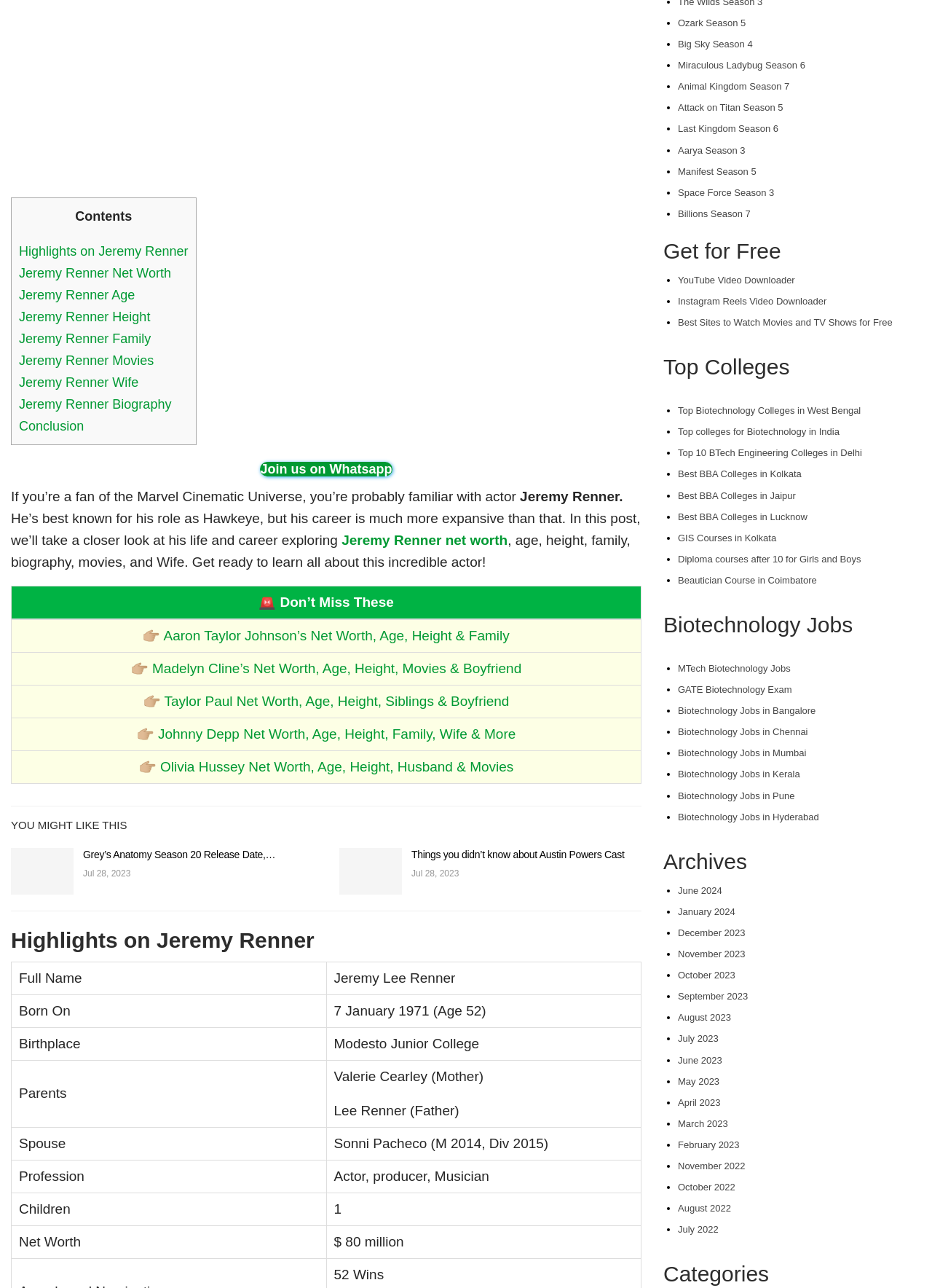What is Jeremy Renner's net worth?
Give a comprehensive and detailed explanation for the question.

In the table section of the webpage, there is a row with the header 'Net Worth' and the value '$ 80 million', indicating that Jeremy Renner's net worth is $ 80 million.